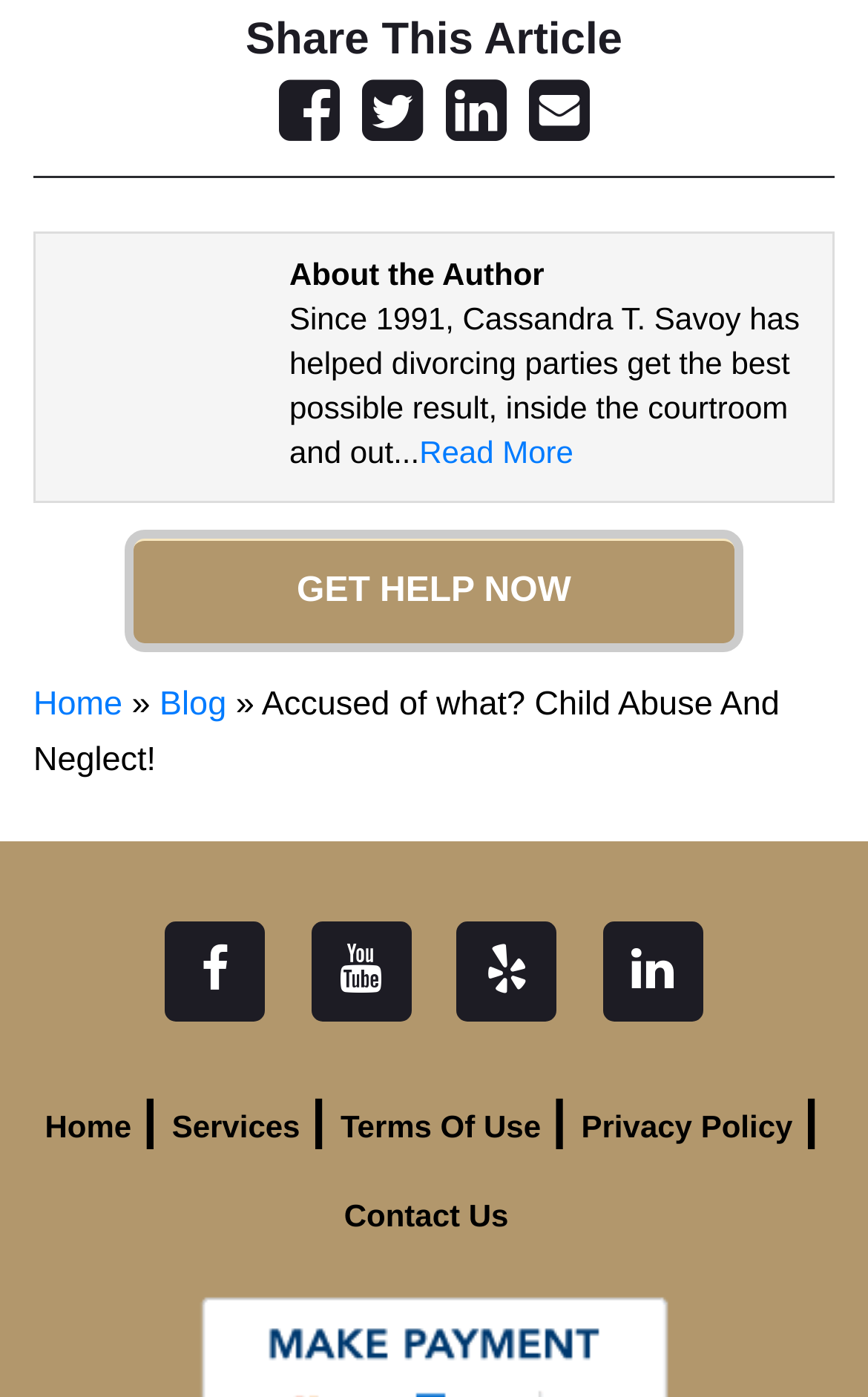What is the main topic of the article?
Based on the screenshot, provide your answer in one word or phrase.

Child Abuse And Neglect